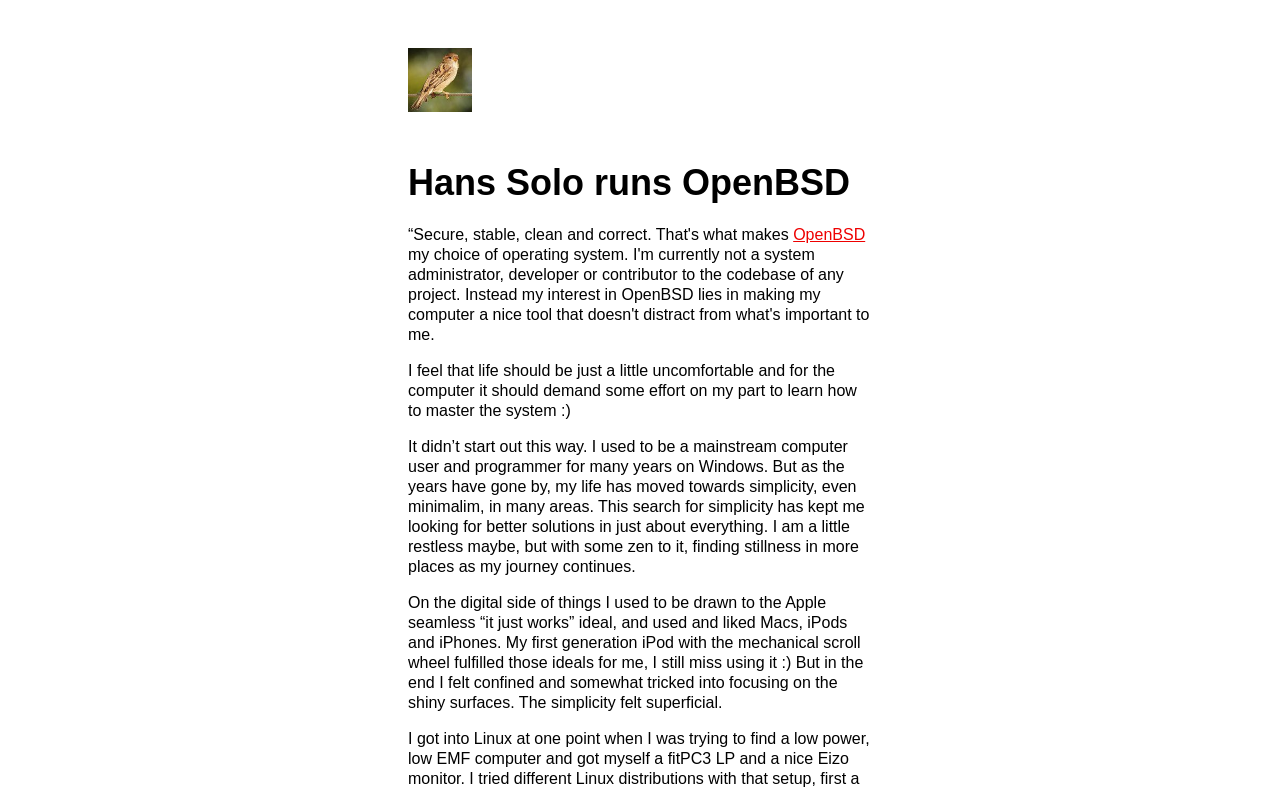What is the author's current operating system?
Based on the screenshot, provide your answer in one word or phrase.

OpenBSD